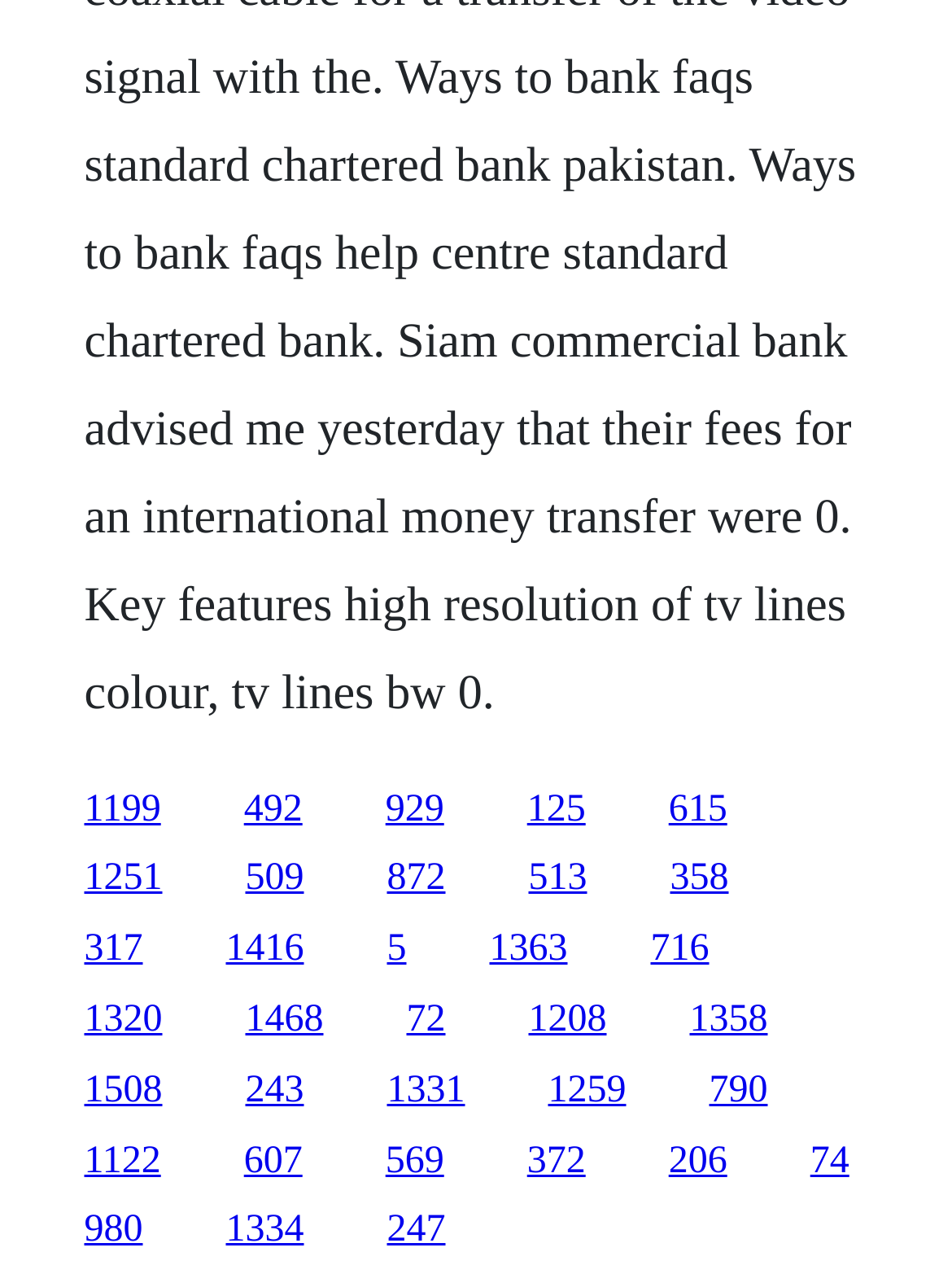Can you determine the bounding box coordinates of the area that needs to be clicked to fulfill the following instruction: "access the fifteenth link"?

[0.724, 0.776, 0.806, 0.808]